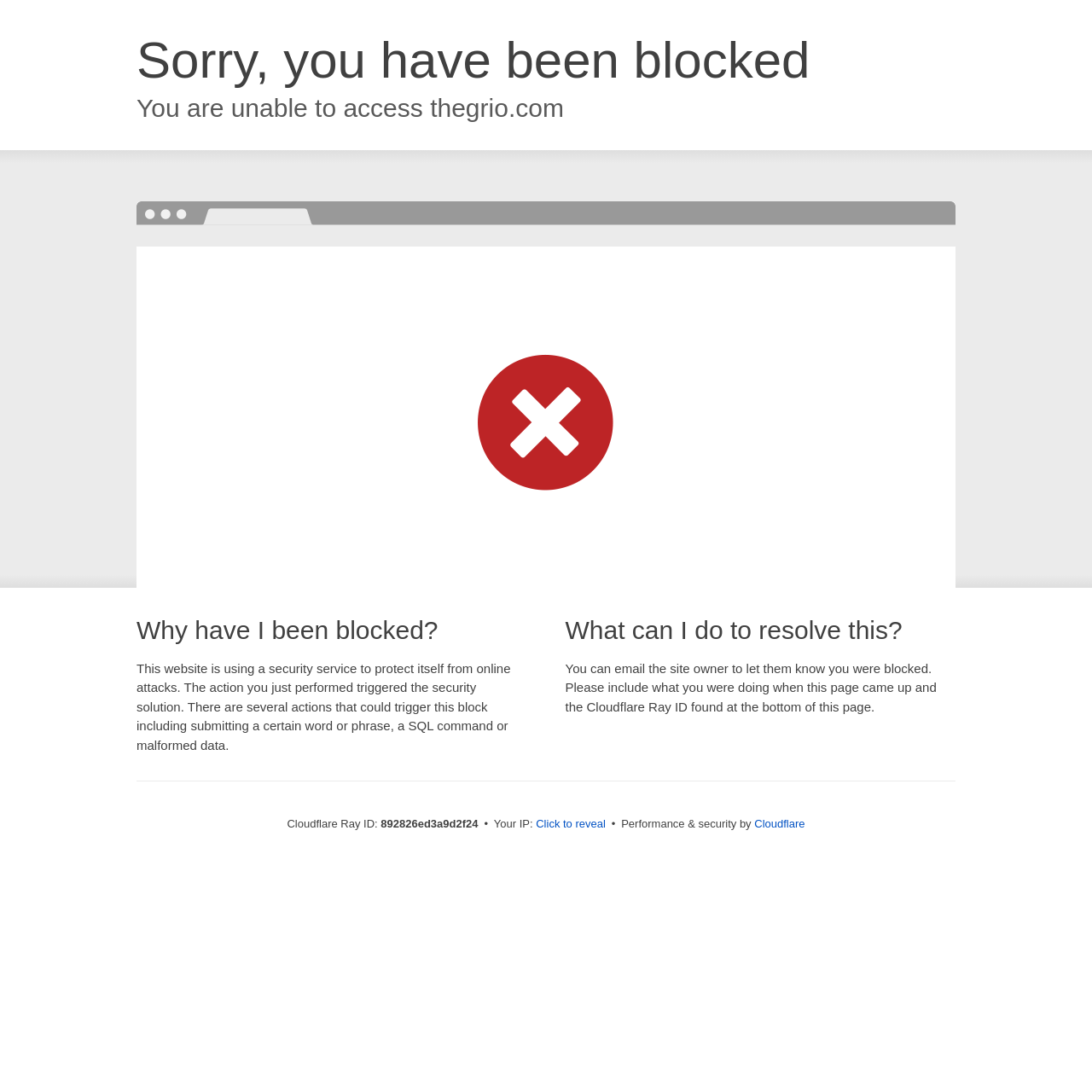Examine the image carefully and respond to the question with a detailed answer: 
Who is providing the performance and security?

The text 'Performance & security by Cloudflare' indicates that Cloudflare is providing the performance and security for the website.